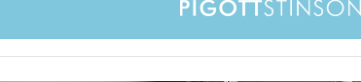Generate an elaborate description of what you see in the image.

The image prominently features the logo of Pigott Stinson, a law firm known for its expertise in various sectors including clubs and hospitality. The logo is set against a light blue background, emphasizing the firm's branding and professional identity. Below the logo, white space creates a clean and modern aesthetic, contributing to a visually appealing design that invites users to explore further. This image serves as an introductory visual element on the firm's homepage, embodying its focus on professionalism and clarity in communication.